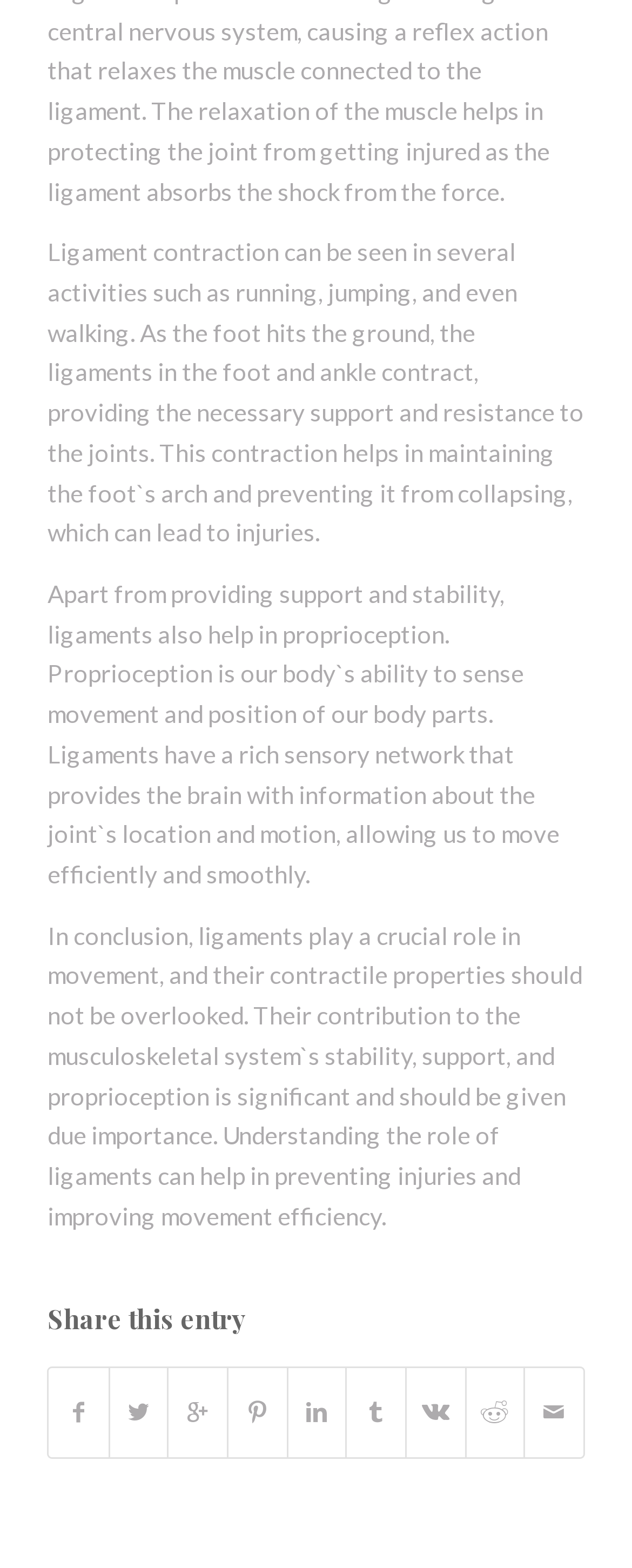What is the role of ligaments in movement?
Using the image as a reference, answer the question with a short word or phrase.

Provide support and stability